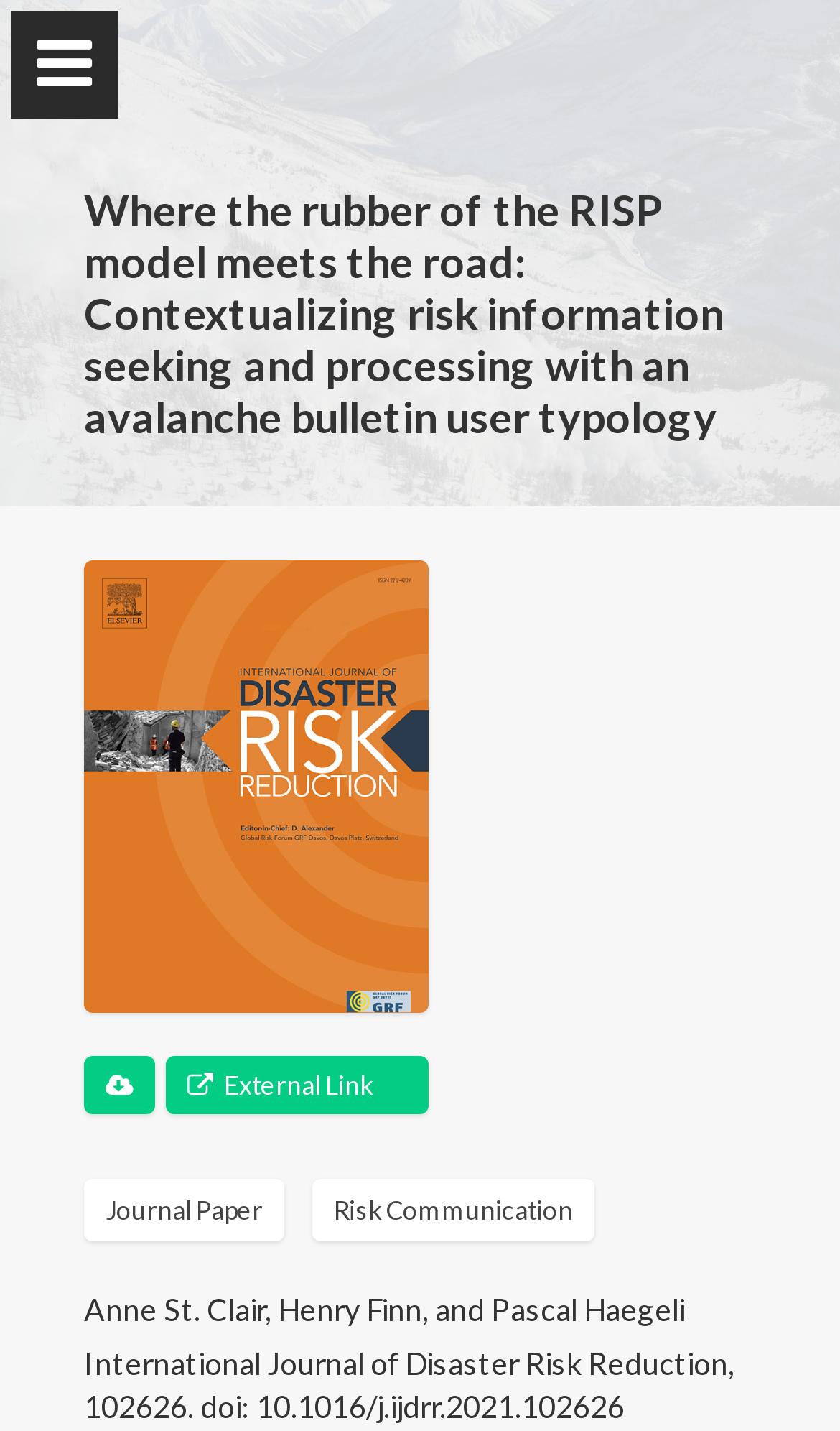Please give a short response to the question using one word or a phrase:
Who are the authors of the journal paper?

Anne St. Clair, Henry Finn, and Pascal Haegeli